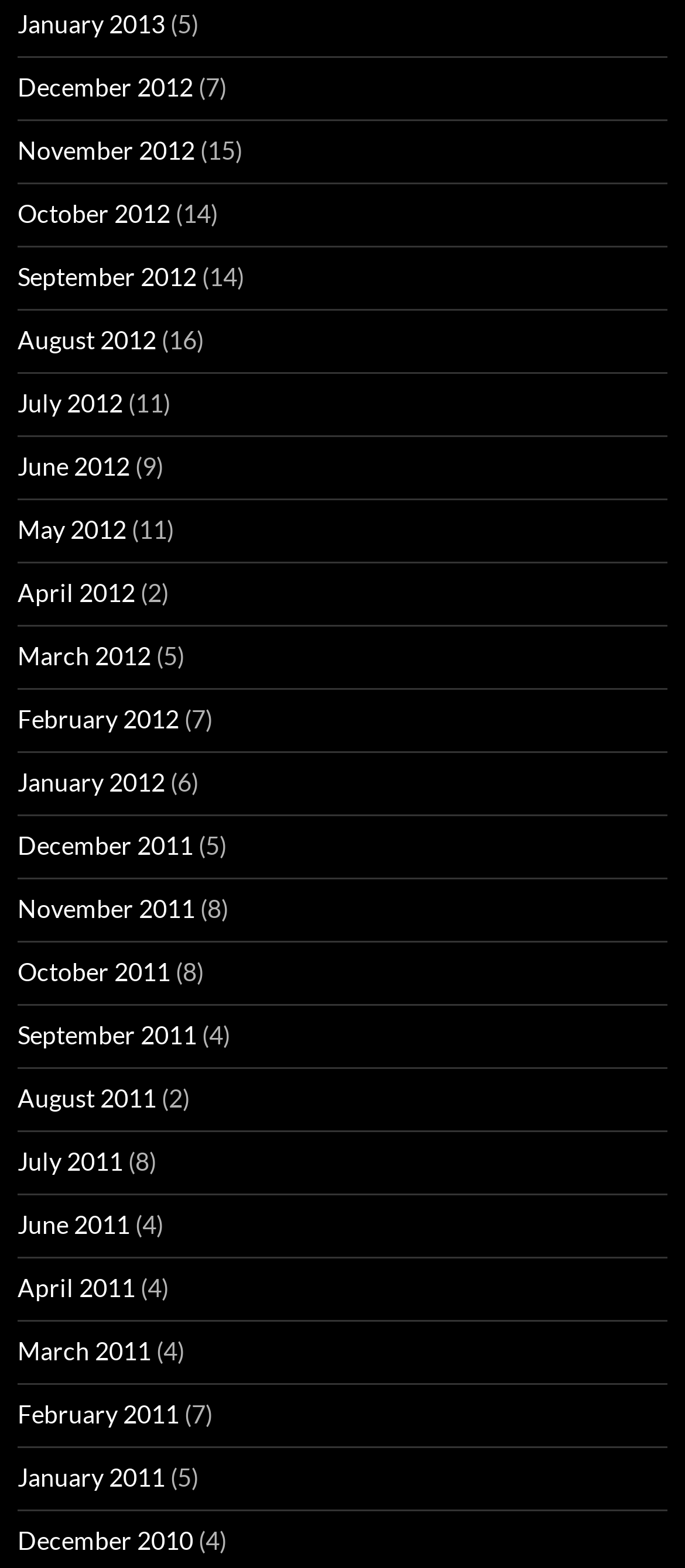Please specify the bounding box coordinates of the clickable section necessary to execute the following command: "View November 2012 archives".

[0.026, 0.087, 0.285, 0.106]